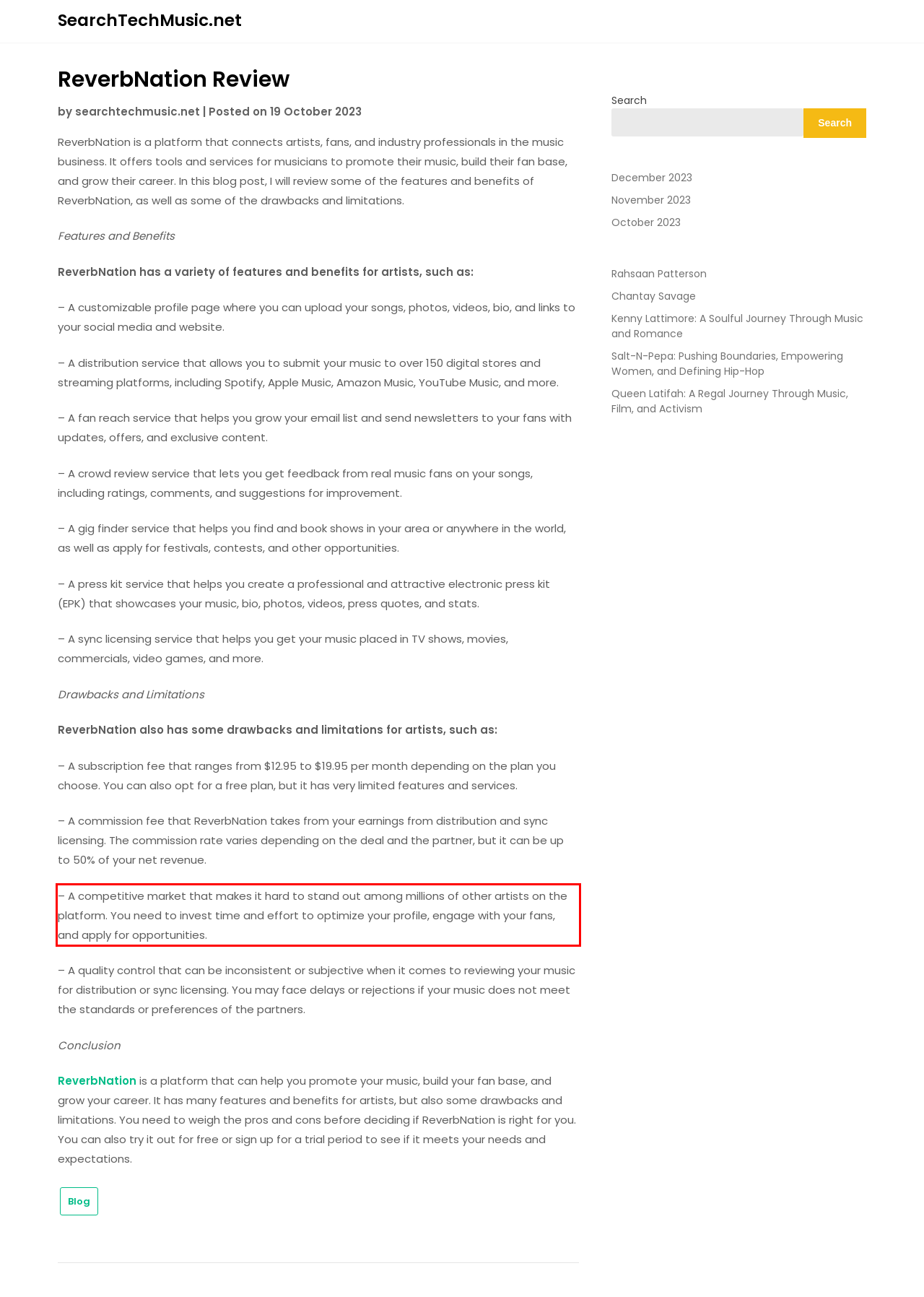Please perform OCR on the text content within the red bounding box that is highlighted in the provided webpage screenshot.

– A competitive market that makes it hard to stand out among millions of other artists on the platform. You need to invest time and effort to optimize your profile, engage with your fans, and apply for opportunities.